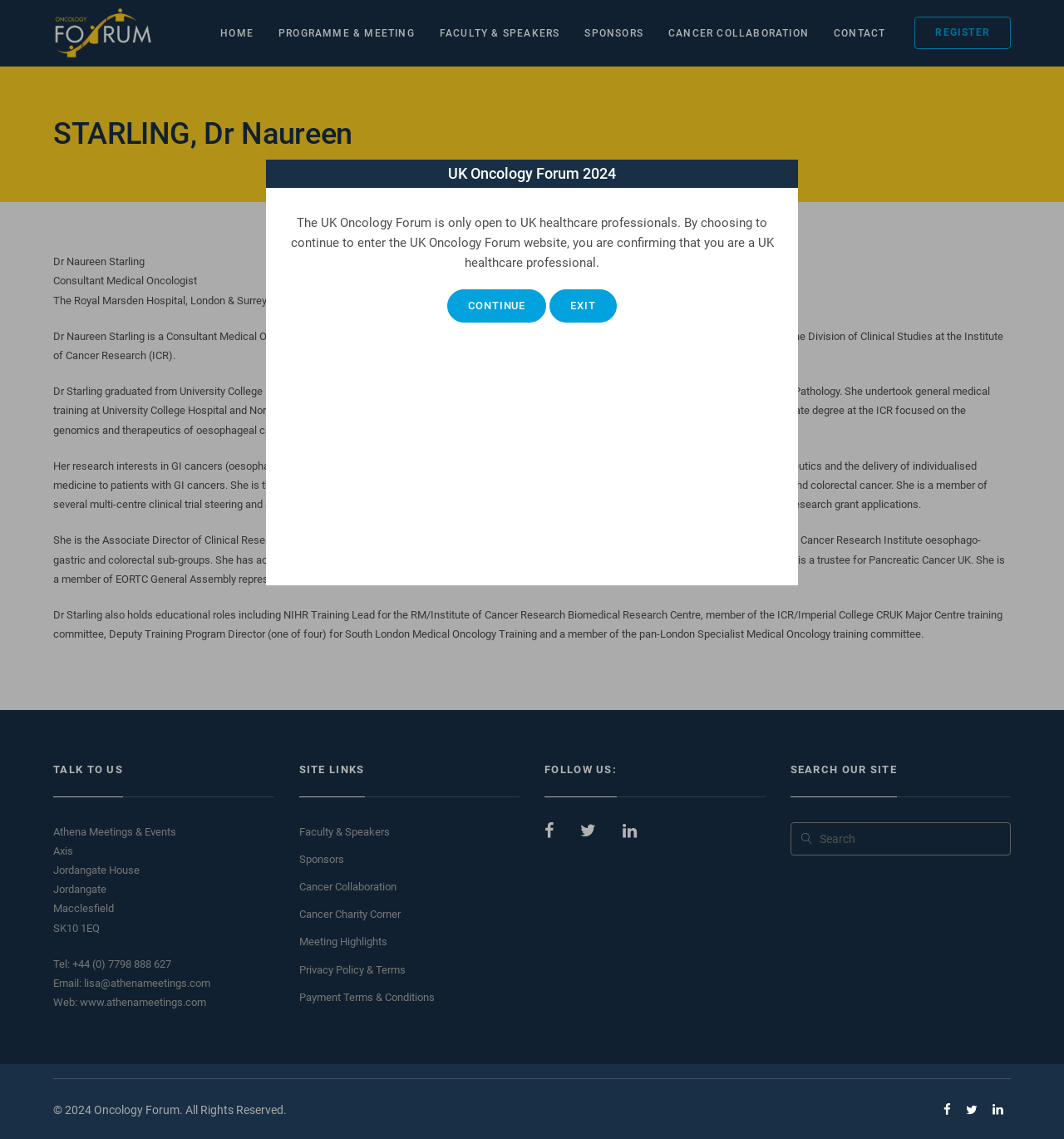Please locate the bounding box coordinates for the element that should be clicked to achieve the following instruction: "Click the 'REGISTER' link". Ensure the coordinates are given as four float numbers between 0 and 1, i.e., [left, top, right, bottom].

[0.86, 0.014, 0.95, 0.043]